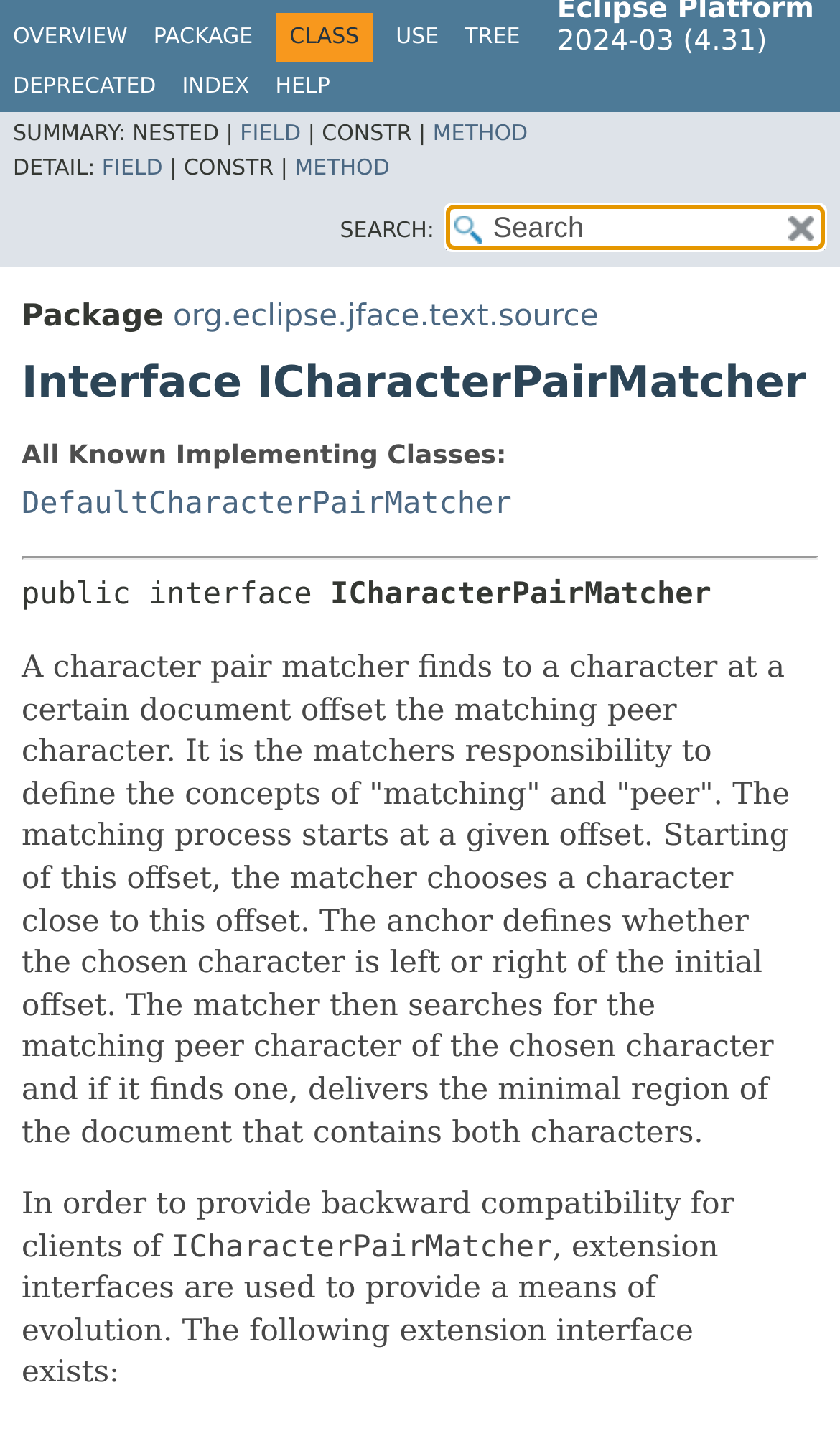Provide the bounding box coordinates in the format (top-left x, top-left y, bottom-right x, bottom-right y). All values are floating point numbers between 0 and 1. Determine the bounding box coordinate of the UI element described as: Method

[0.351, 0.11, 0.464, 0.127]